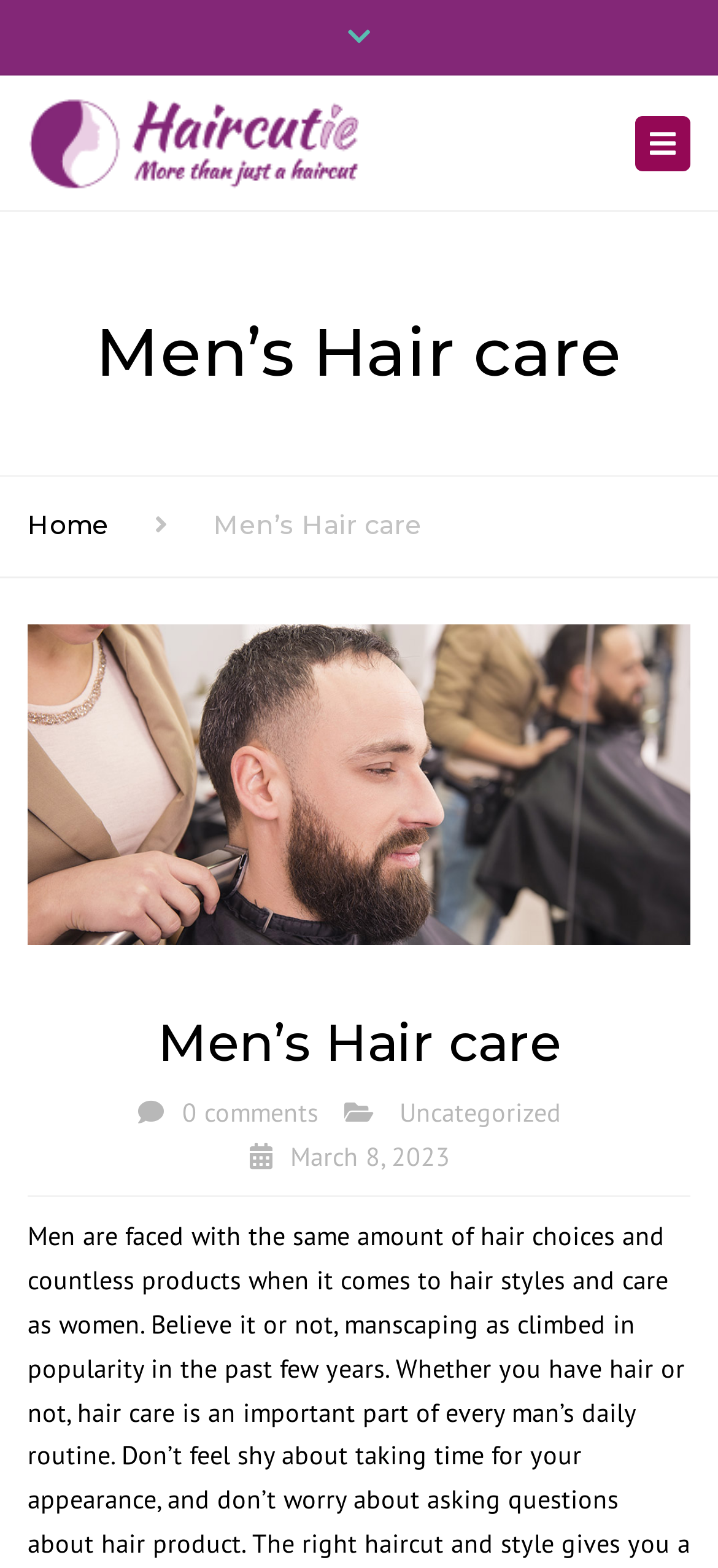Answer the question in one word or a short phrase:
What is the date of the latest article?

March 8, 2023